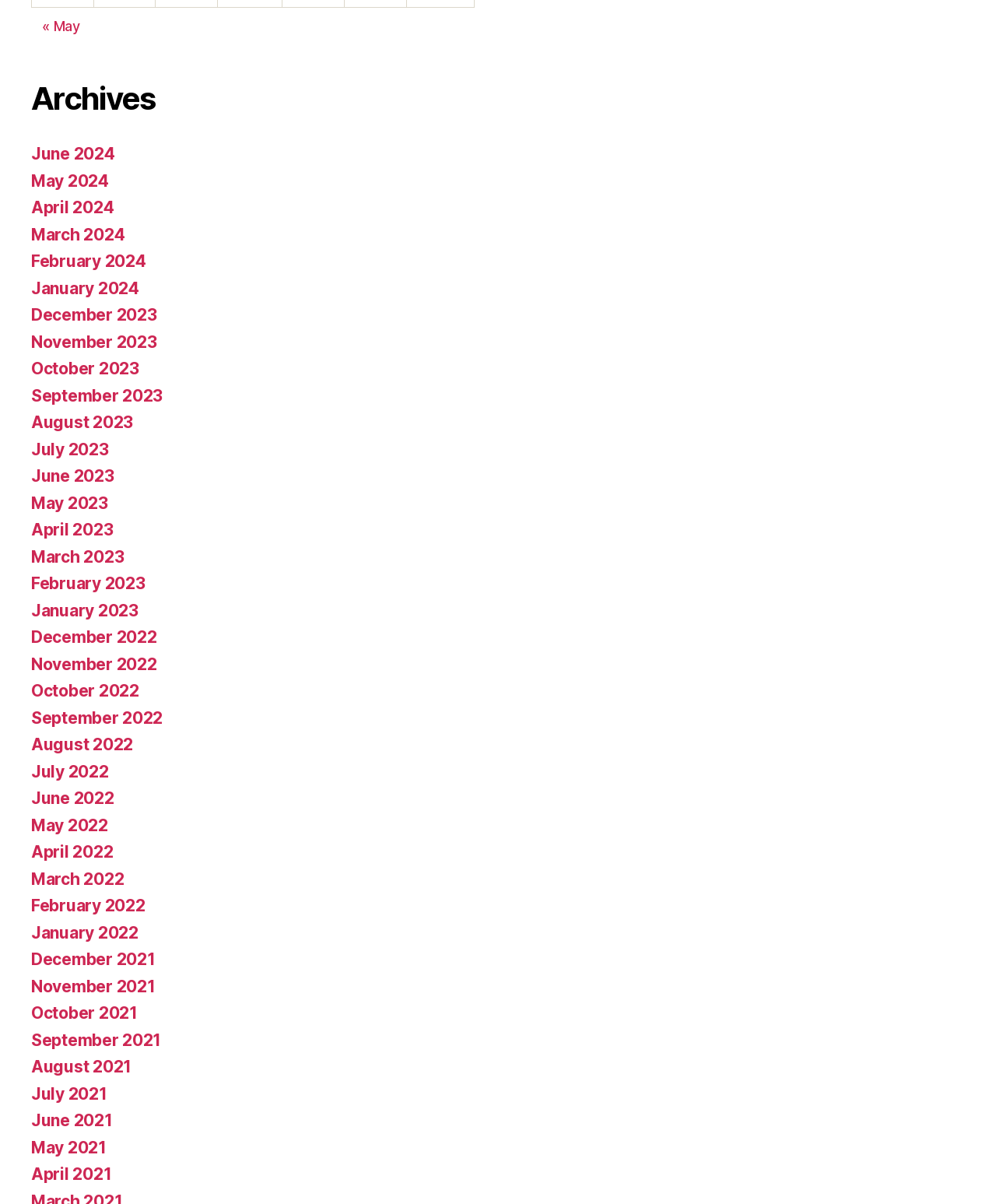Please answer the following question using a single word or phrase: 
What is the previous month?

May